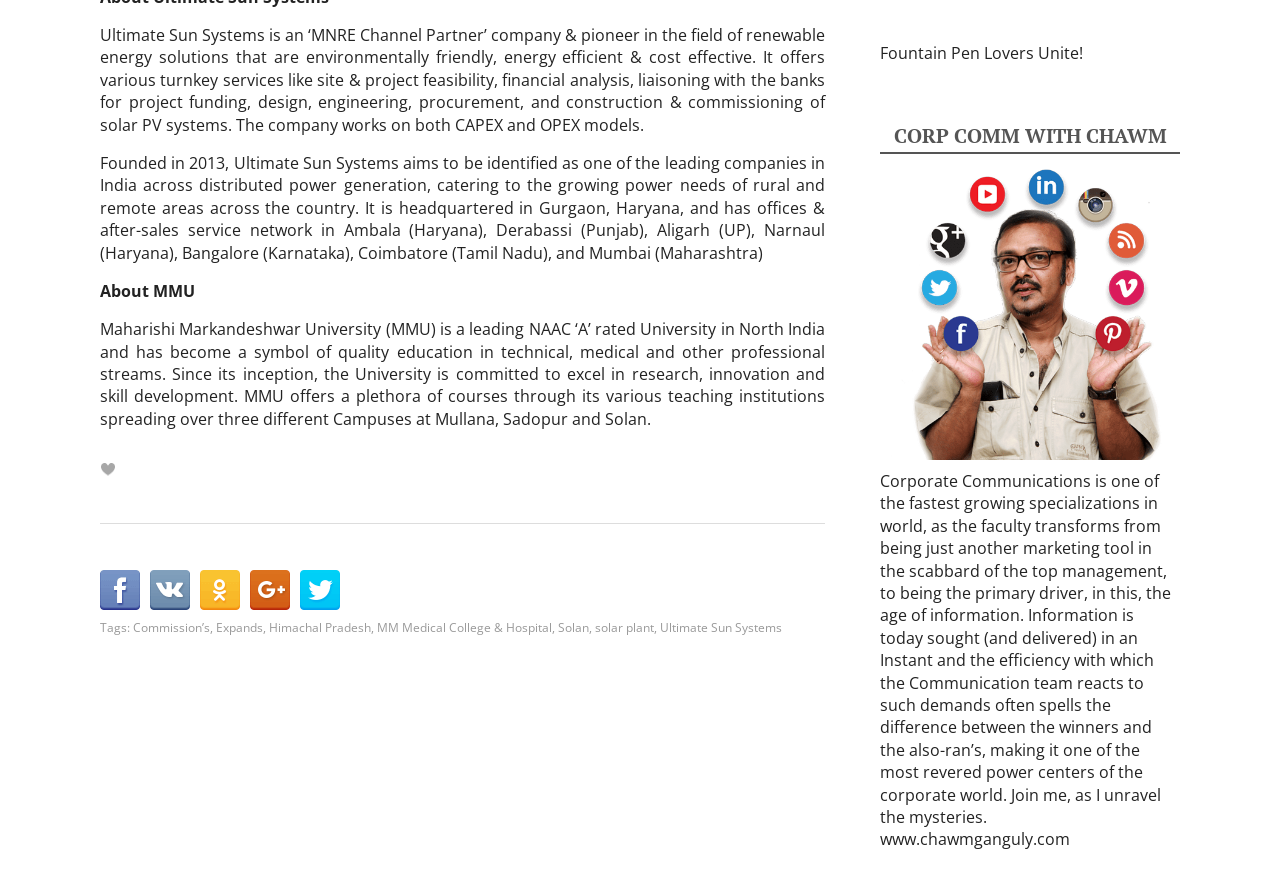Determine the bounding box coordinates of the clickable region to execute the instruction: "Visit www.chawmganguly.com". The coordinates should be four float numbers between 0 and 1, denoted as [left, top, right, bottom].

[0.688, 0.949, 0.836, 0.974]